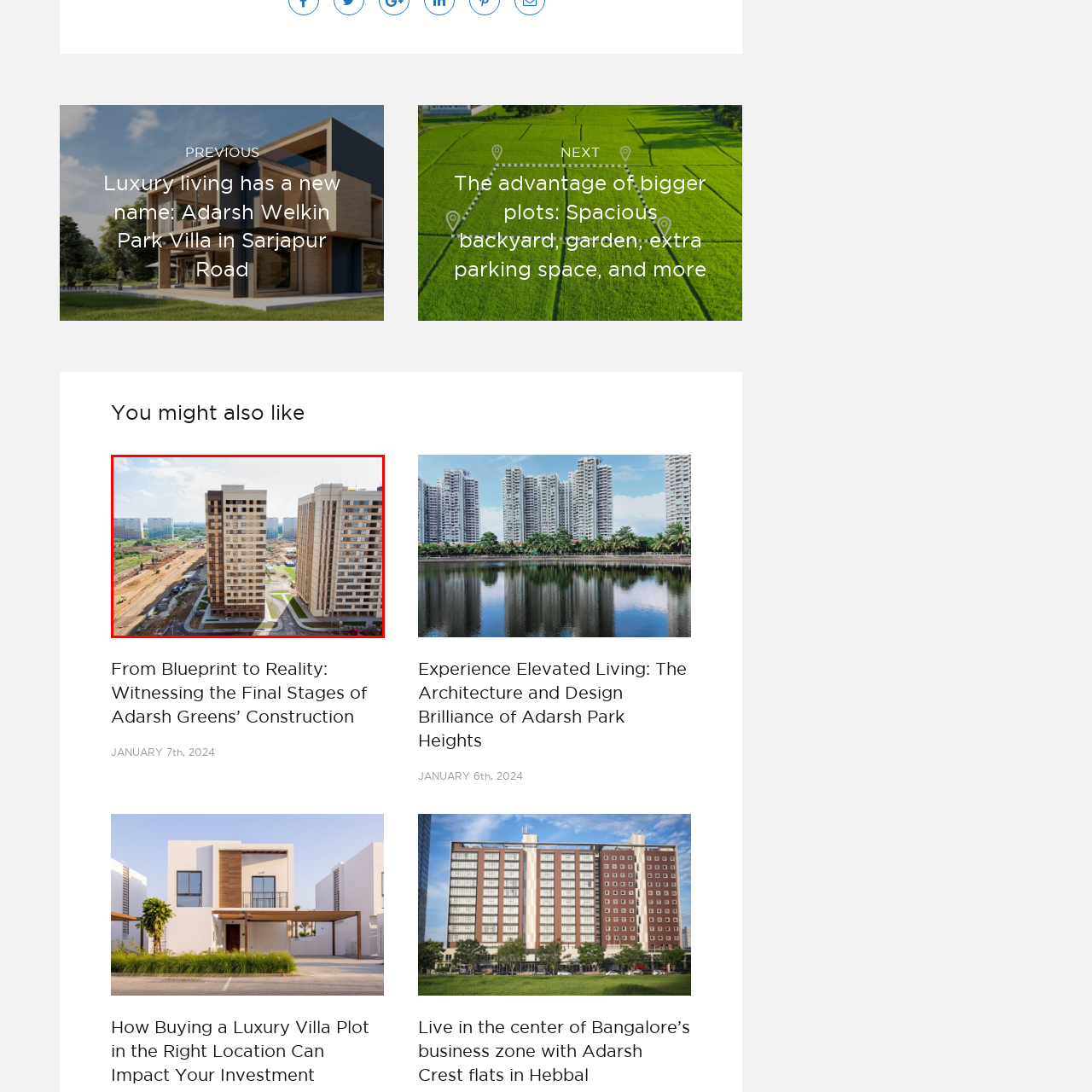What is the color of the sky in the image? Analyze the image within the red bounding box and give a one-word or short-phrase response.

Bright blue